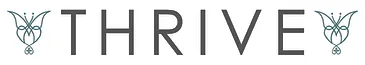What is the organization's mission?
Refer to the image and provide a thorough answer to the question.

The visual identity of the logo aligns with the organization's mission to inspire individuals to lead fulfilling lives, reflecting their commitment to holistic wellness and community support.